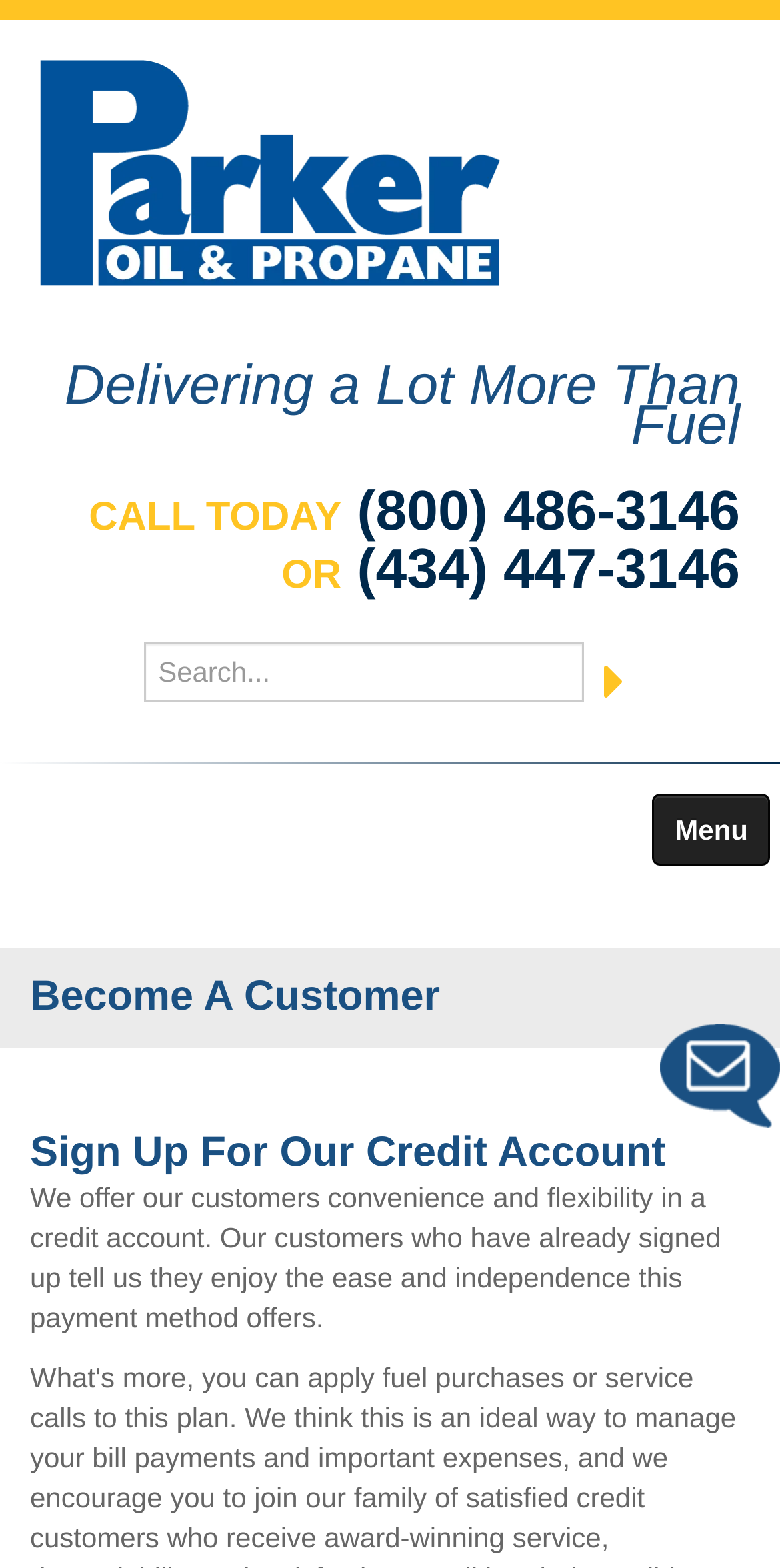Could you indicate the bounding box coordinates of the region to click in order to complete this instruction: "click the parker-logo".

[0.051, 0.099, 0.641, 0.119]